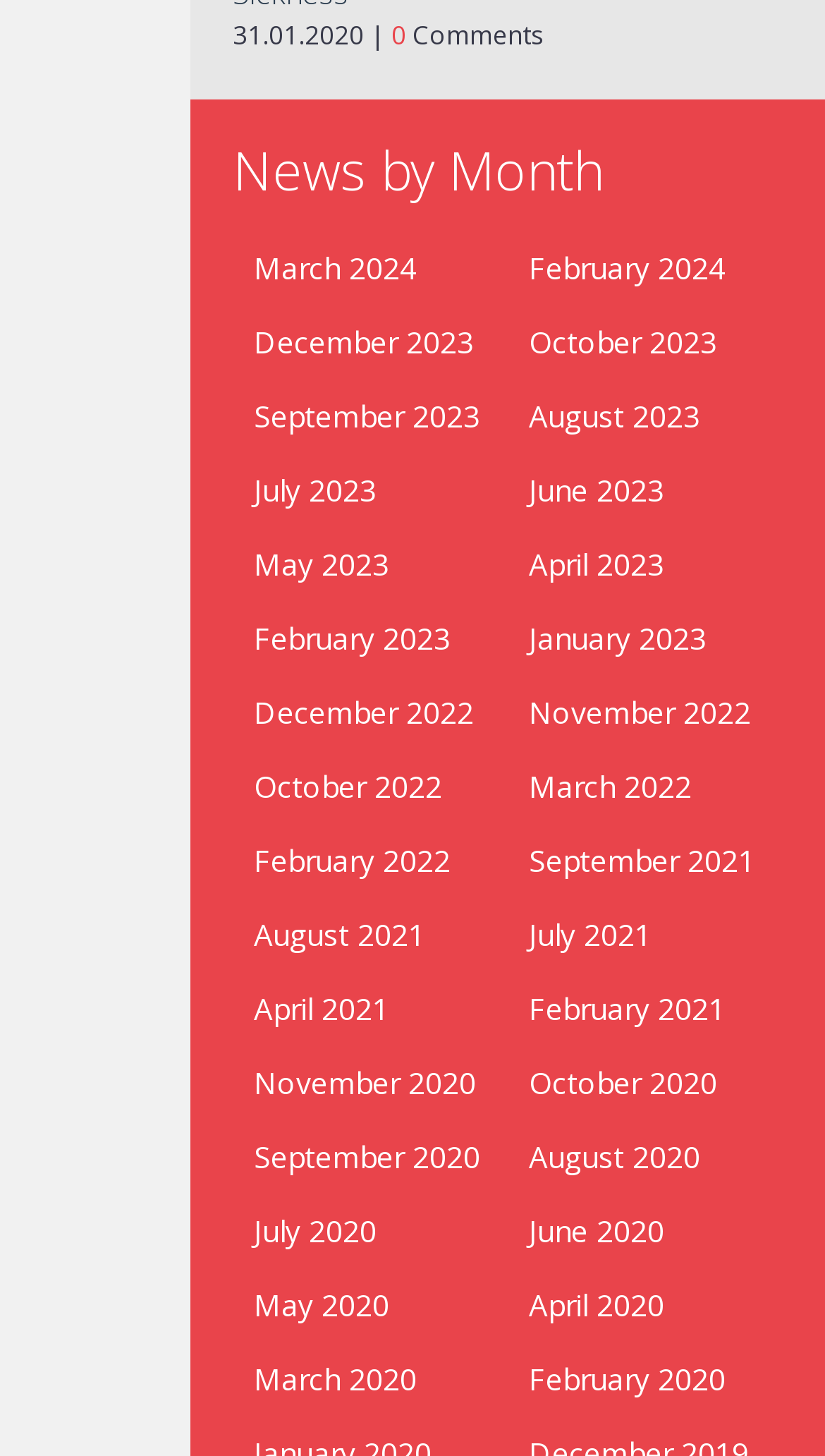Refer to the image and offer a detailed explanation in response to the question: How many months are listed?

There are 28 links listed on the webpage, each representing a month from March 2024 to January 2020. These links are organized in a vertical list, with each link having a unique month and year.